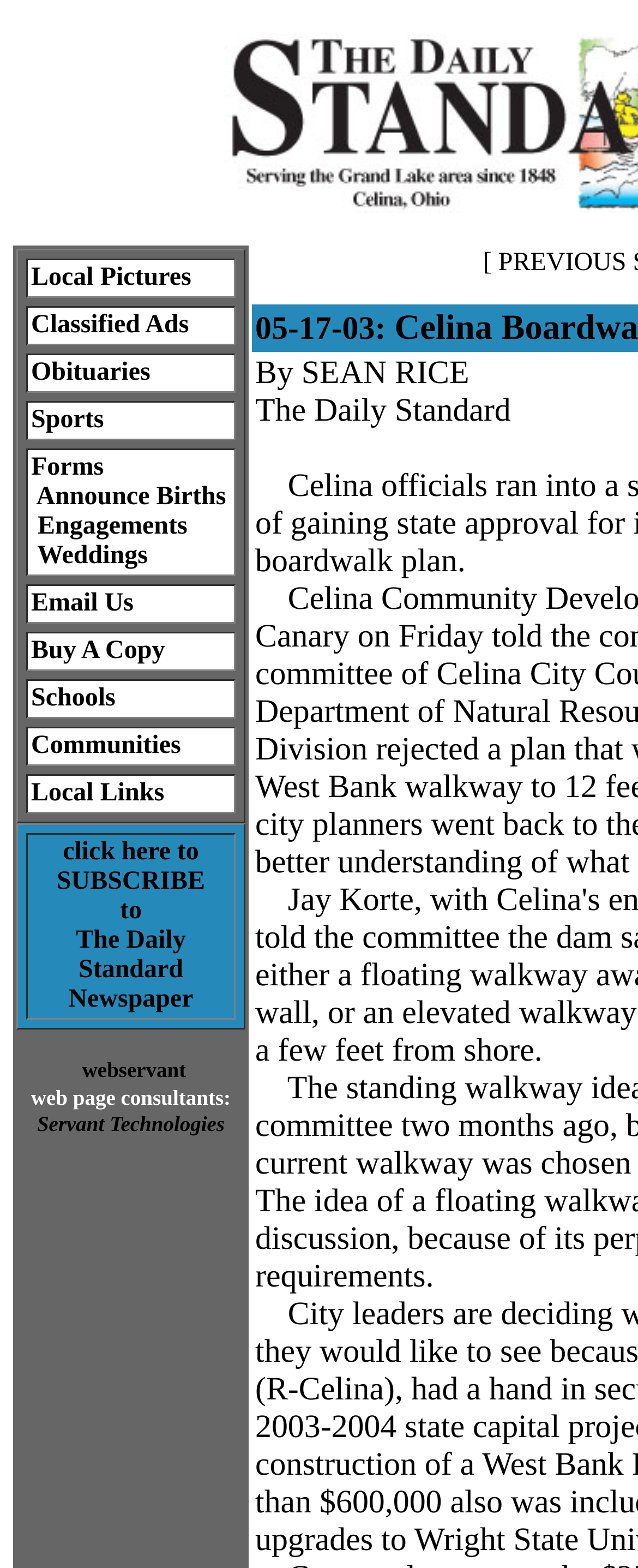Deliver a detailed narrative of the webpage's visual and textual elements.

The webpage appears to be a news website or online newspaper. At the top, there is a table with multiple rows, each containing a grid cell with a link to a different section of the website, such as "Local Pictures", "Classified Ads", "Obituaries", "Sports", and more. These links are arranged vertically, with "Local Pictures" at the top and "Local Links" at the bottom.

Below the table, there is a layout table with a single row containing a cell with a link to subscribe to the newspaper. The link is broken down into multiple parts, with "click here to", "SUBSCRIBE", "to", "The Daily", "Standard", and "Newspaper" each being a separate link.

At the very bottom of the page, there are a few more links and static text elements, including a link to "webservant" and "Servant Technologies", which appear to be related to web development or consulting services. There is also some static text that reads "web page consultants:".